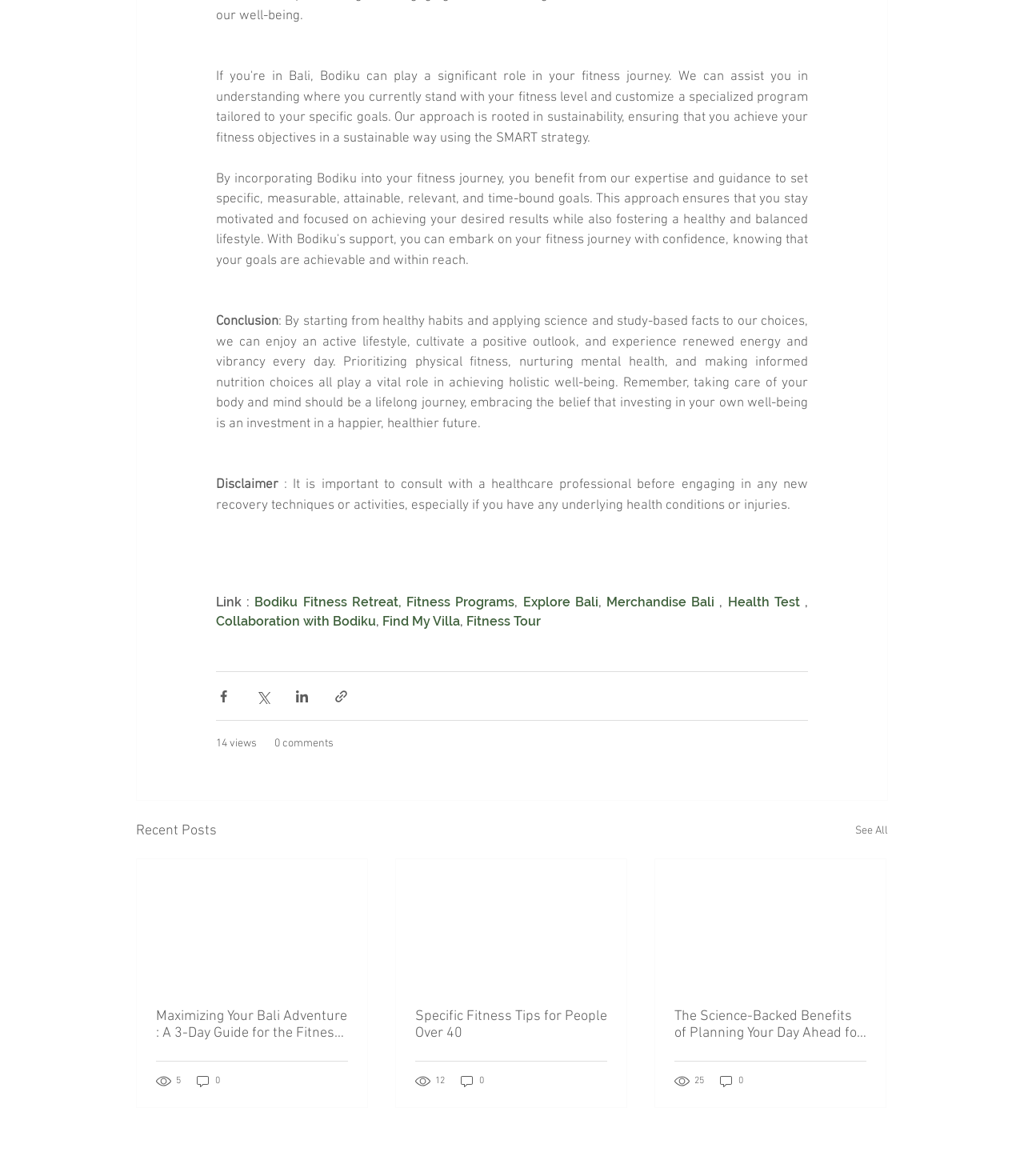What is the title of the first article in the Recent Posts section? Please answer the question using a single word or phrase based on the image.

Maximizing Your Bali Adventure